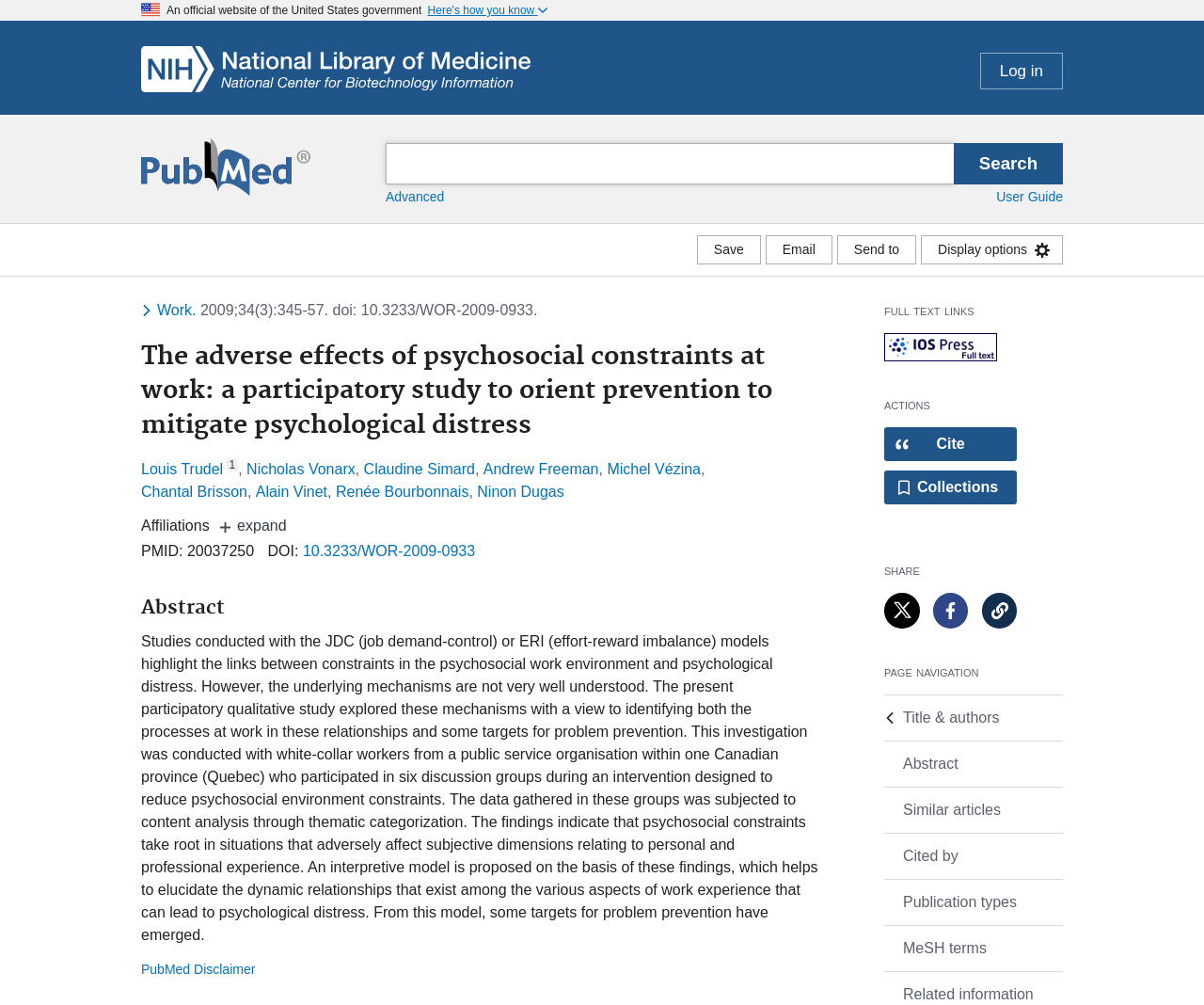Determine the bounding box coordinates of the clickable region to carry out the instruction: "Open the citation dialog".

[0.734, 0.425, 0.845, 0.459]